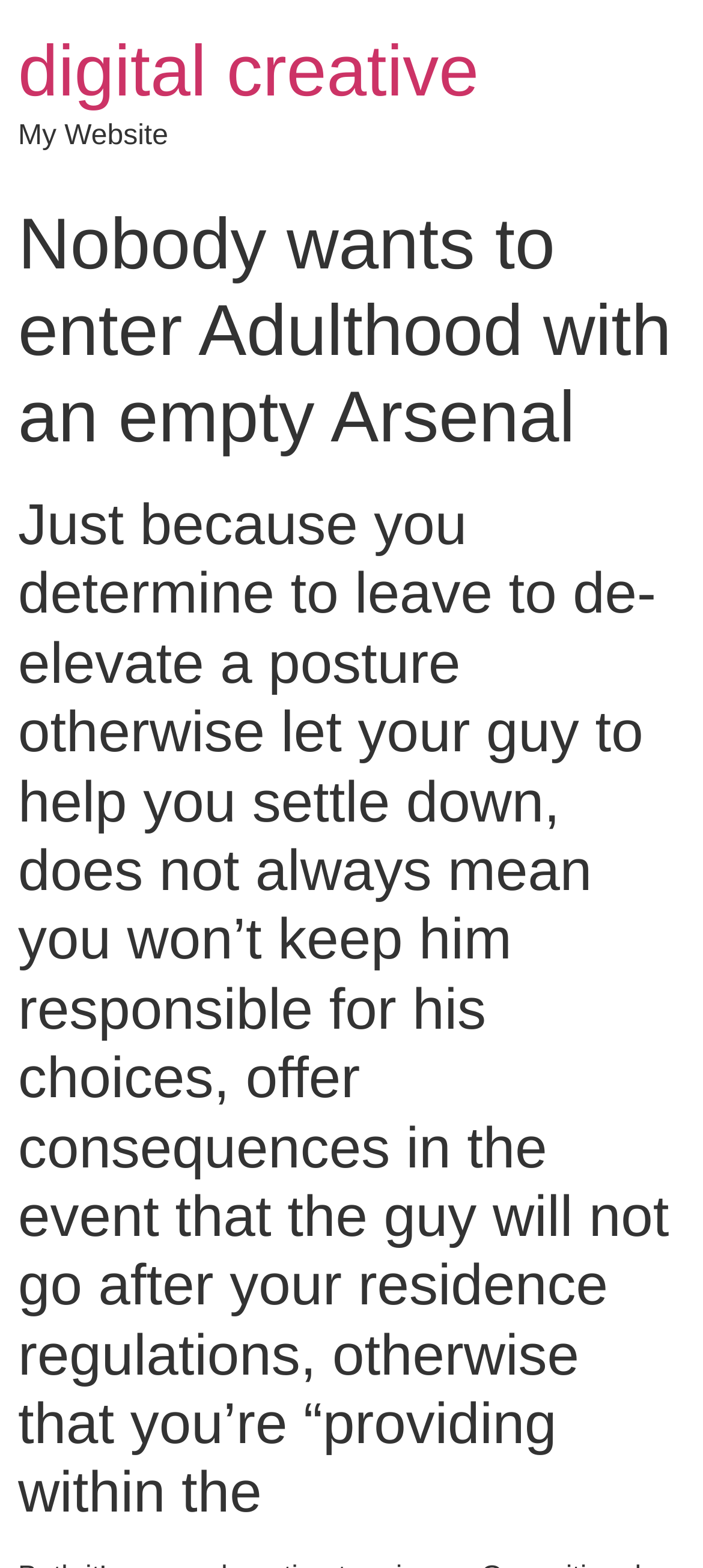From the webpage screenshot, identify the region described by digital creative. Provide the bounding box coordinates as (top-left x, top-left y, bottom-right x, bottom-right y), with each value being a floating point number between 0 and 1.

[0.026, 0.021, 0.681, 0.071]